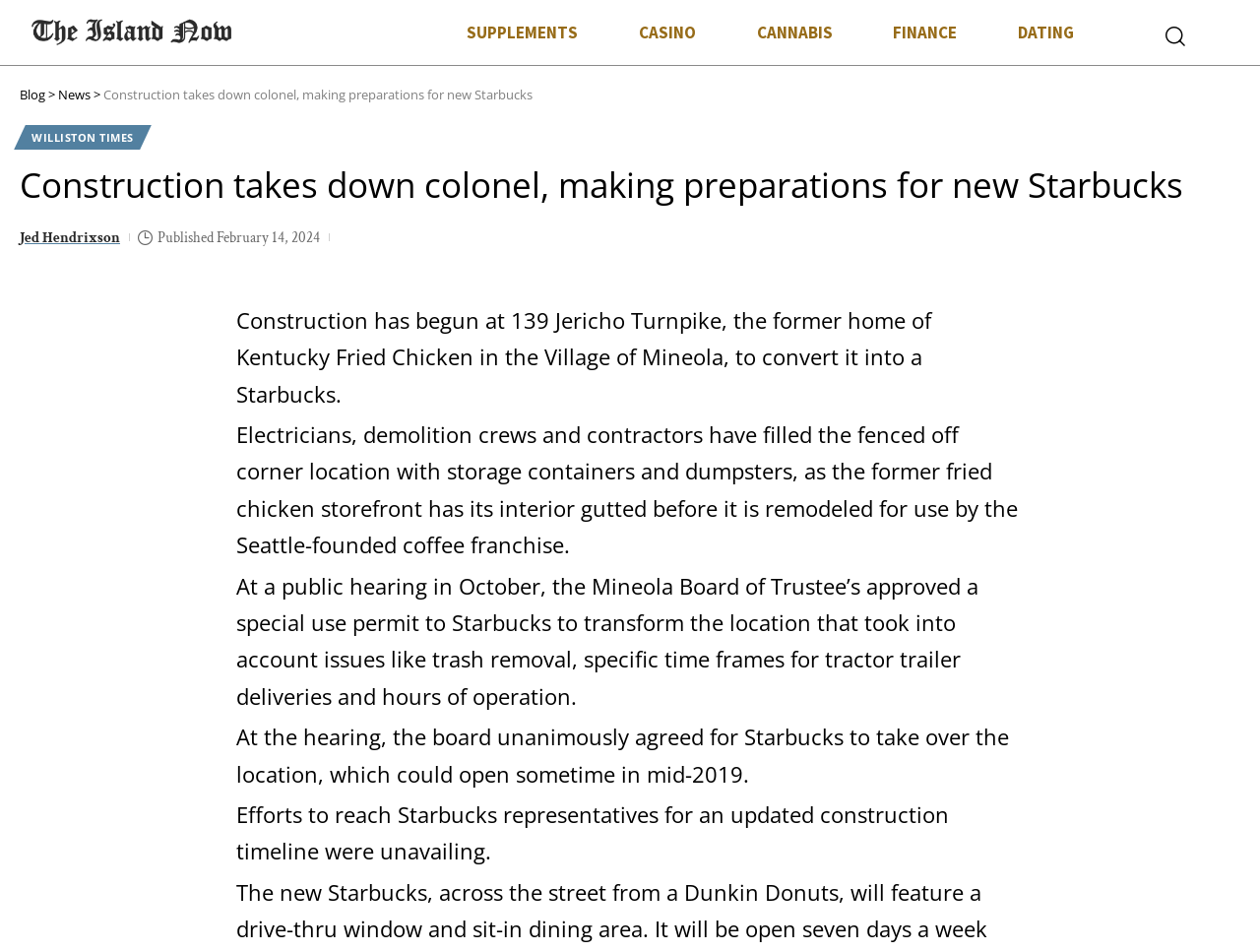Reply to the question with a single word or phrase:
What is the location of the construction?

Village of Mineola